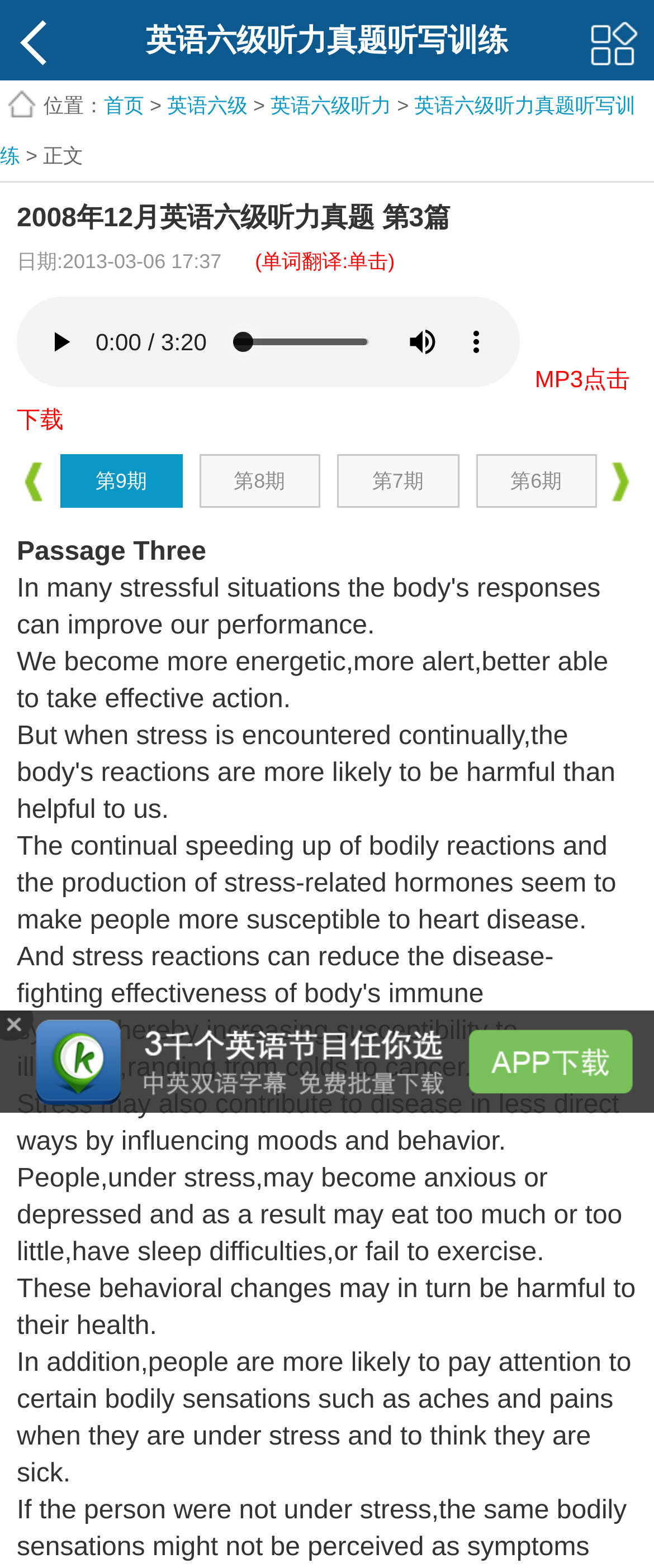Using the provided element description, identify the bounding box coordinates as (top-left x, top-left y, bottom-right x, bottom-right y). Ensure all values are between 0 and 1. Description: parent_node: 英语六级听力真题听写训练

[0.0, 0.0, 0.103, 0.048]